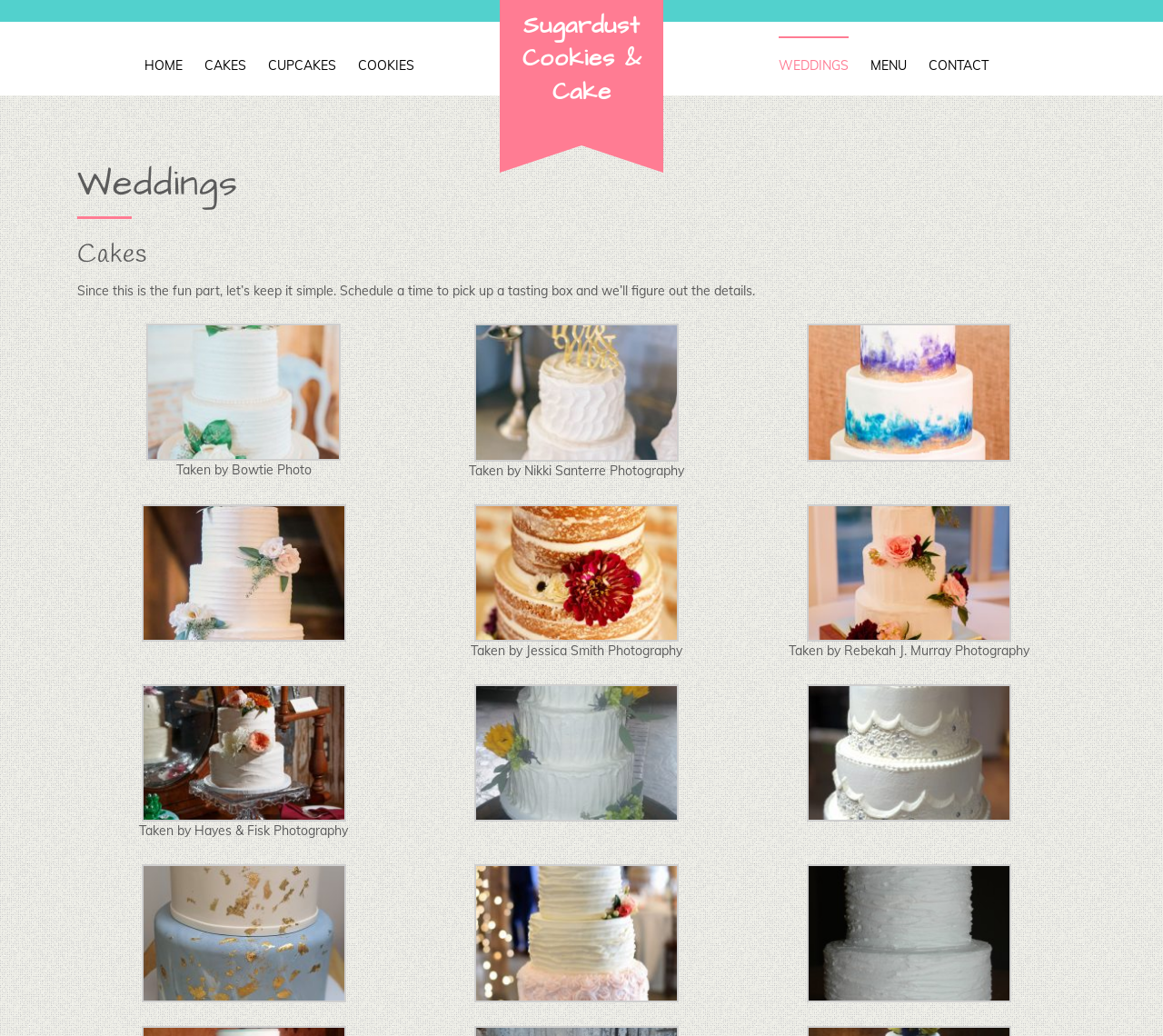What is the name of the company?
Please analyze the image and answer the question with as much detail as possible.

The name of the company can be found in the heading element with the text 'Sugardust Cookies & Cake' which is located at the top of the webpage.